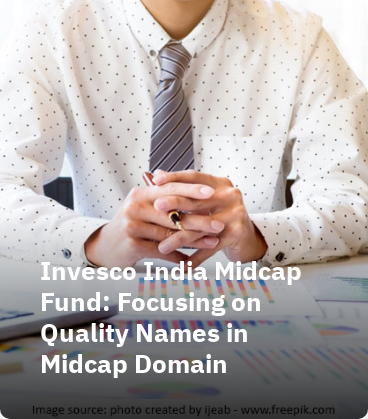What is the theme of the background?
Answer the question with just one word or phrase using the image.

Financial analysis